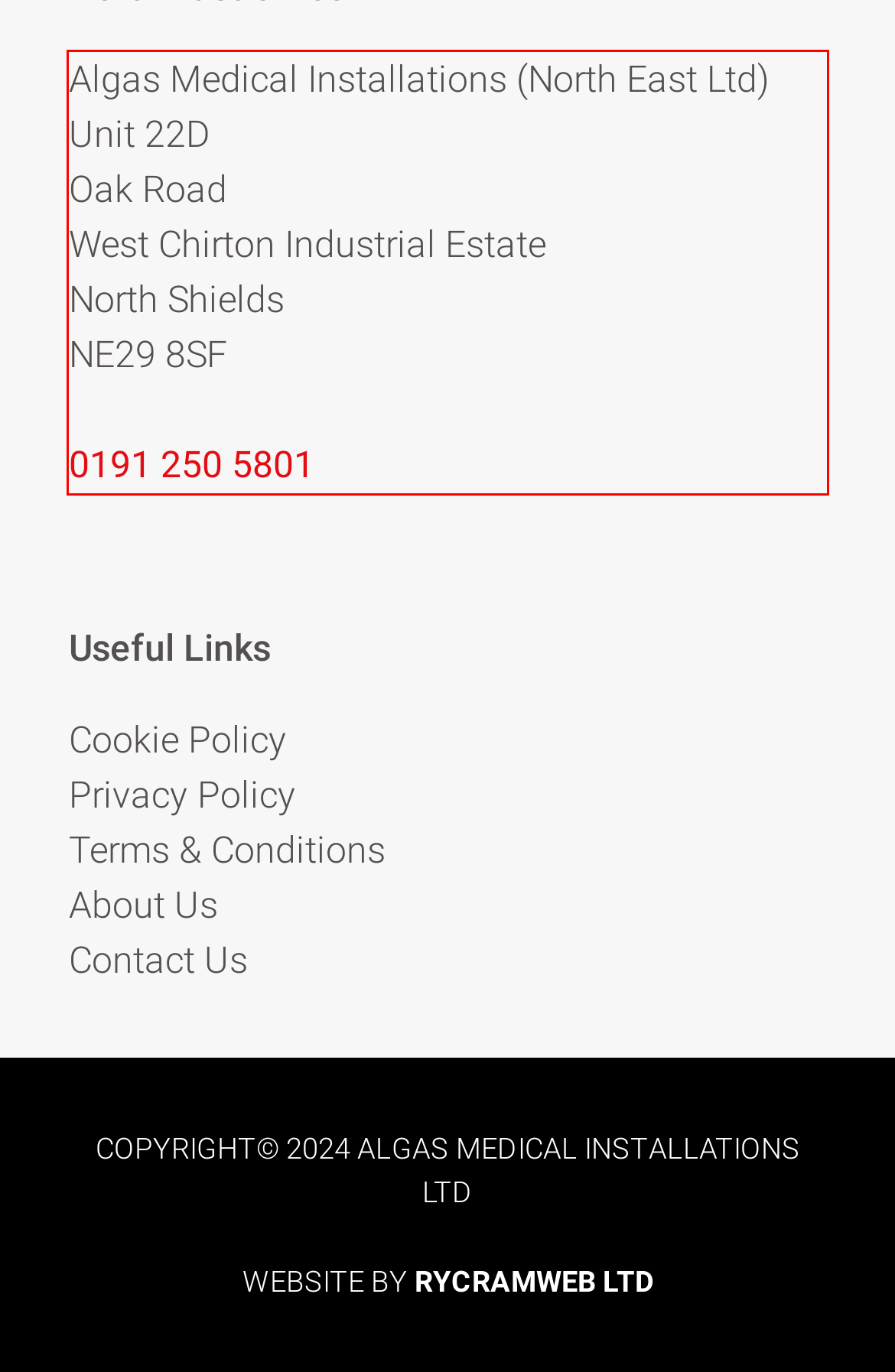There is a UI element on the webpage screenshot marked by a red bounding box. Extract and generate the text content from within this red box.

Algas Medical Installations (North East Ltd) Unit 22D Oak Road West Chirton Industrial Estate North Shields NE29 8SF 0191 250 5801